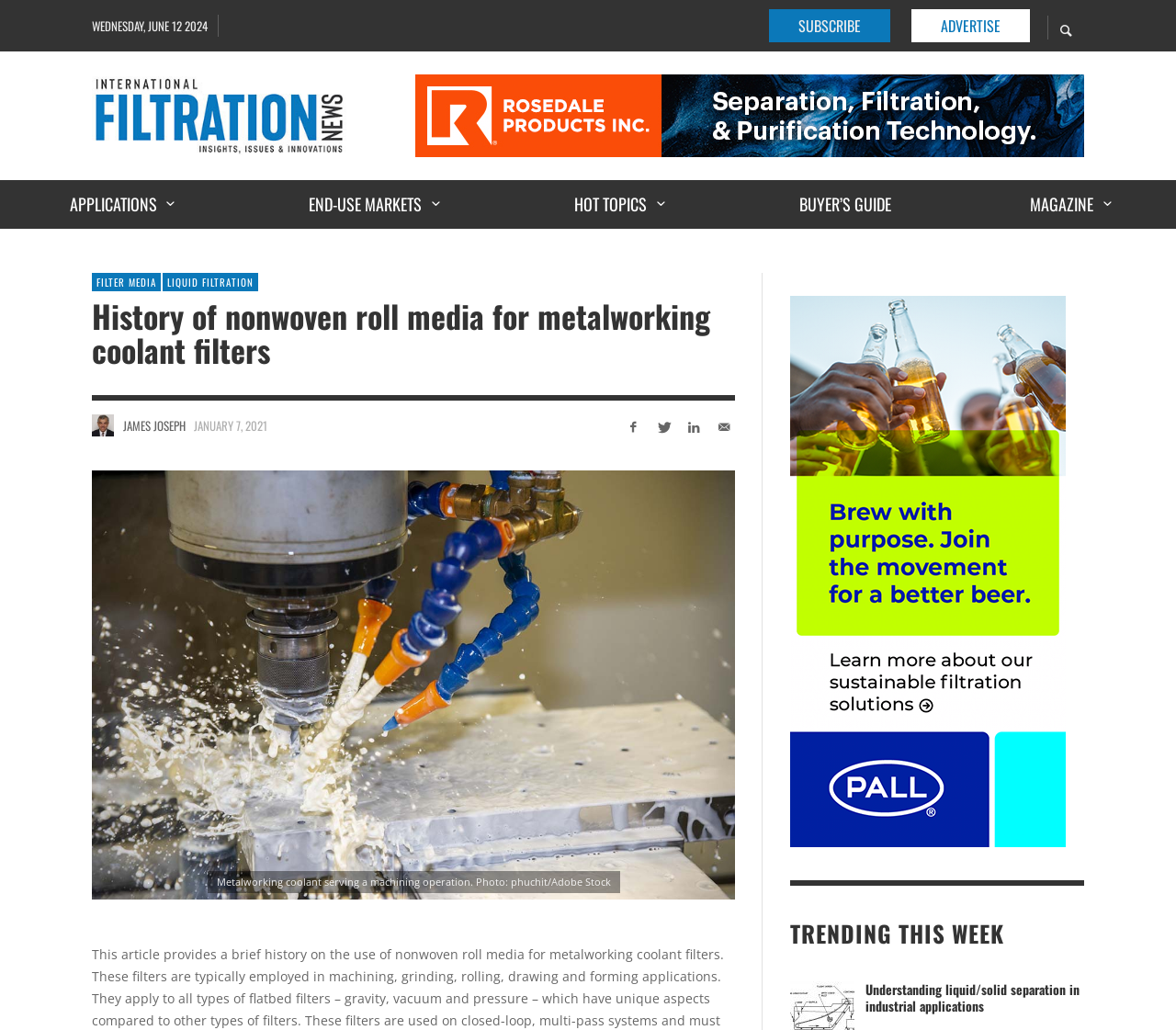Determine the bounding box coordinates (top-left x, top-left y, bottom-right x, bottom-right y) of the UI element described in the following text: ADVERTISE

[0.775, 0.009, 0.876, 0.041]